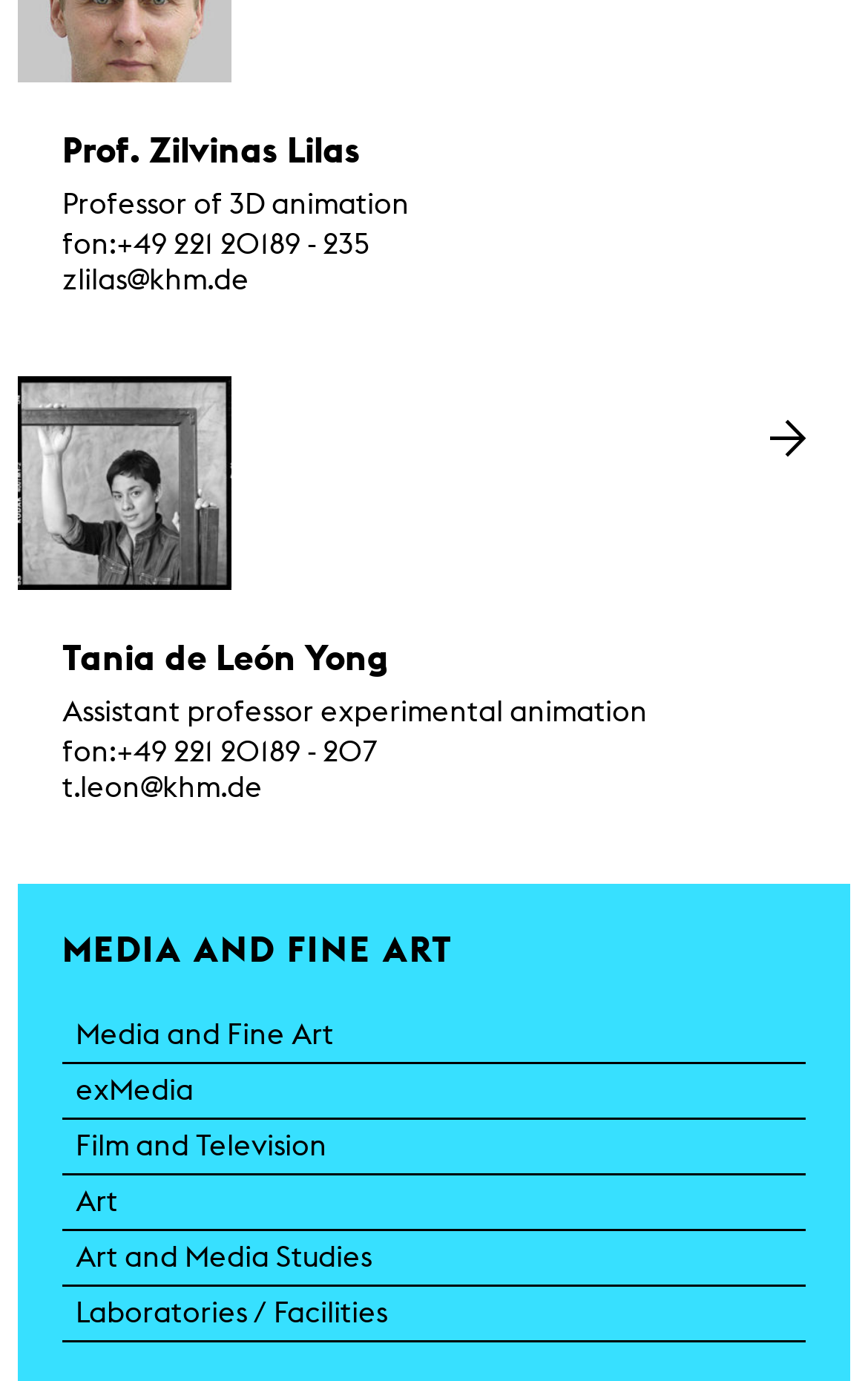Please determine the bounding box coordinates of the area that needs to be clicked to complete this task: 'Contact Tania de León Yong via phone'. The coordinates must be four float numbers between 0 and 1, formatted as [left, top, right, bottom].

[0.021, 0.273, 0.979, 0.531]